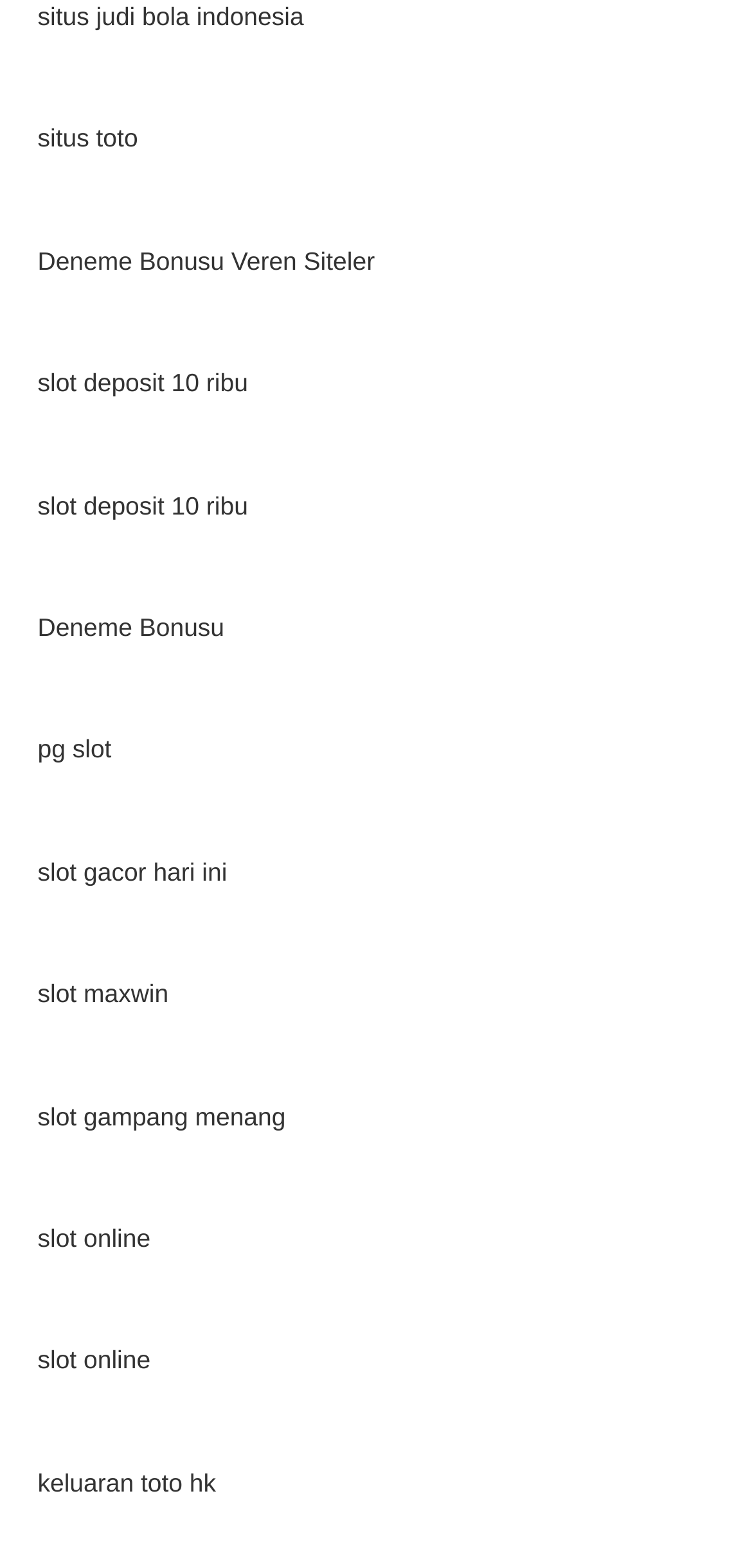Respond with a single word or phrase for the following question: 
What type of links are listed on the webpage?

Gambling links